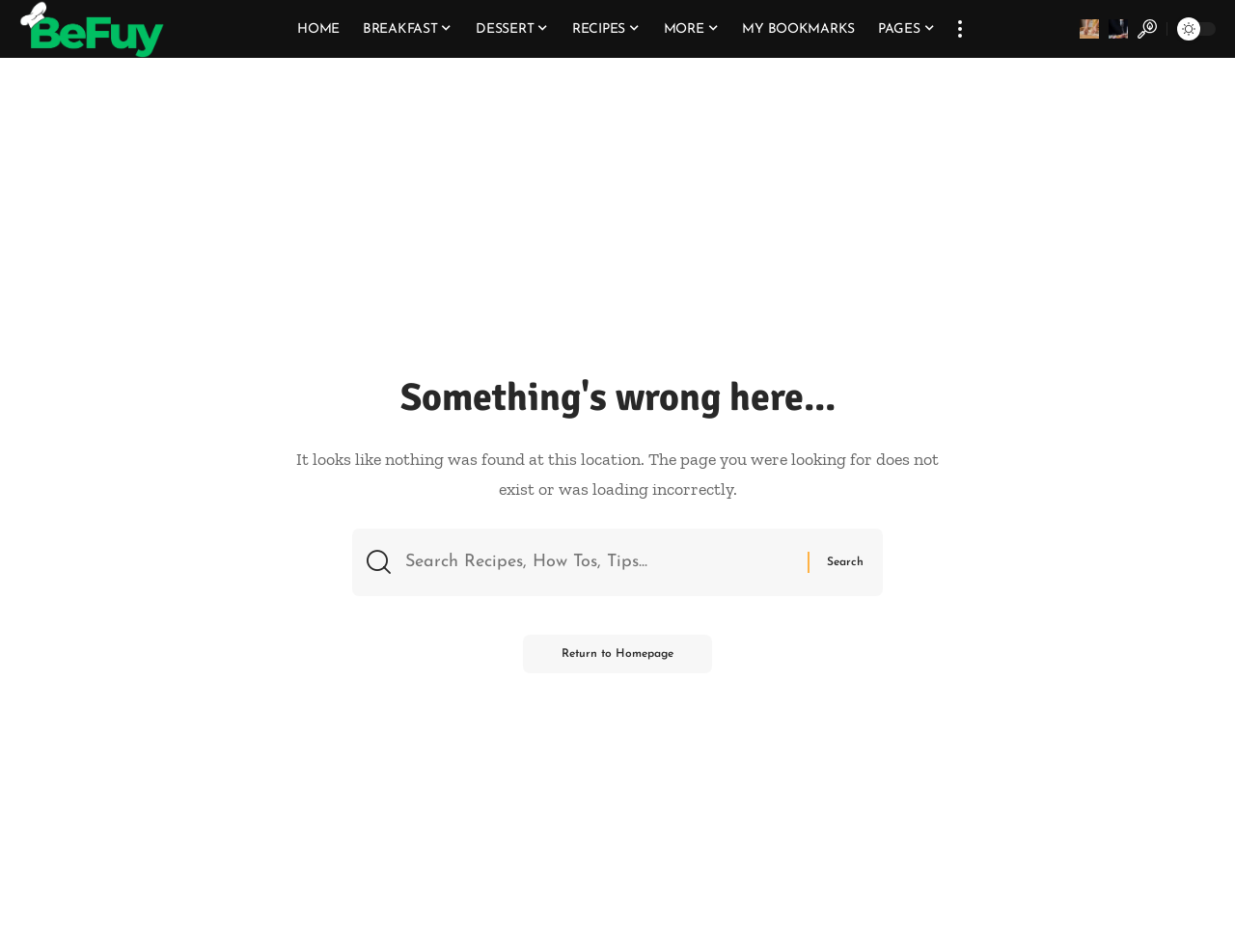What is the purpose of the search box?
Use the information from the screenshot to give a comprehensive response to the question.

The search box is provided to allow users to search for content on the website. The search box has a label 'Search for:' and a button 'Search' to initiate the search process.